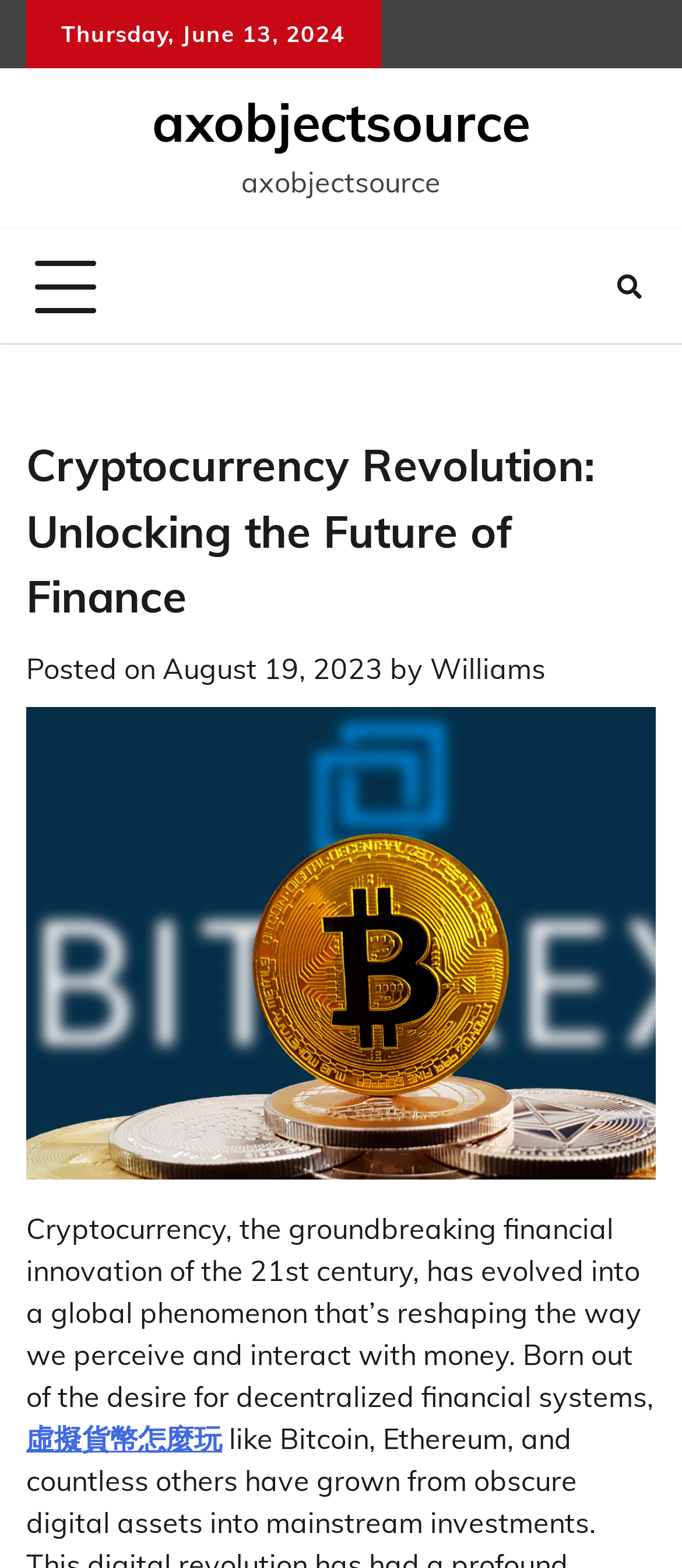What is the author of the post?
Look at the screenshot and provide an in-depth answer.

I found the author of the post by looking at the text 'by' followed by a link with the author's name 'Williams'.